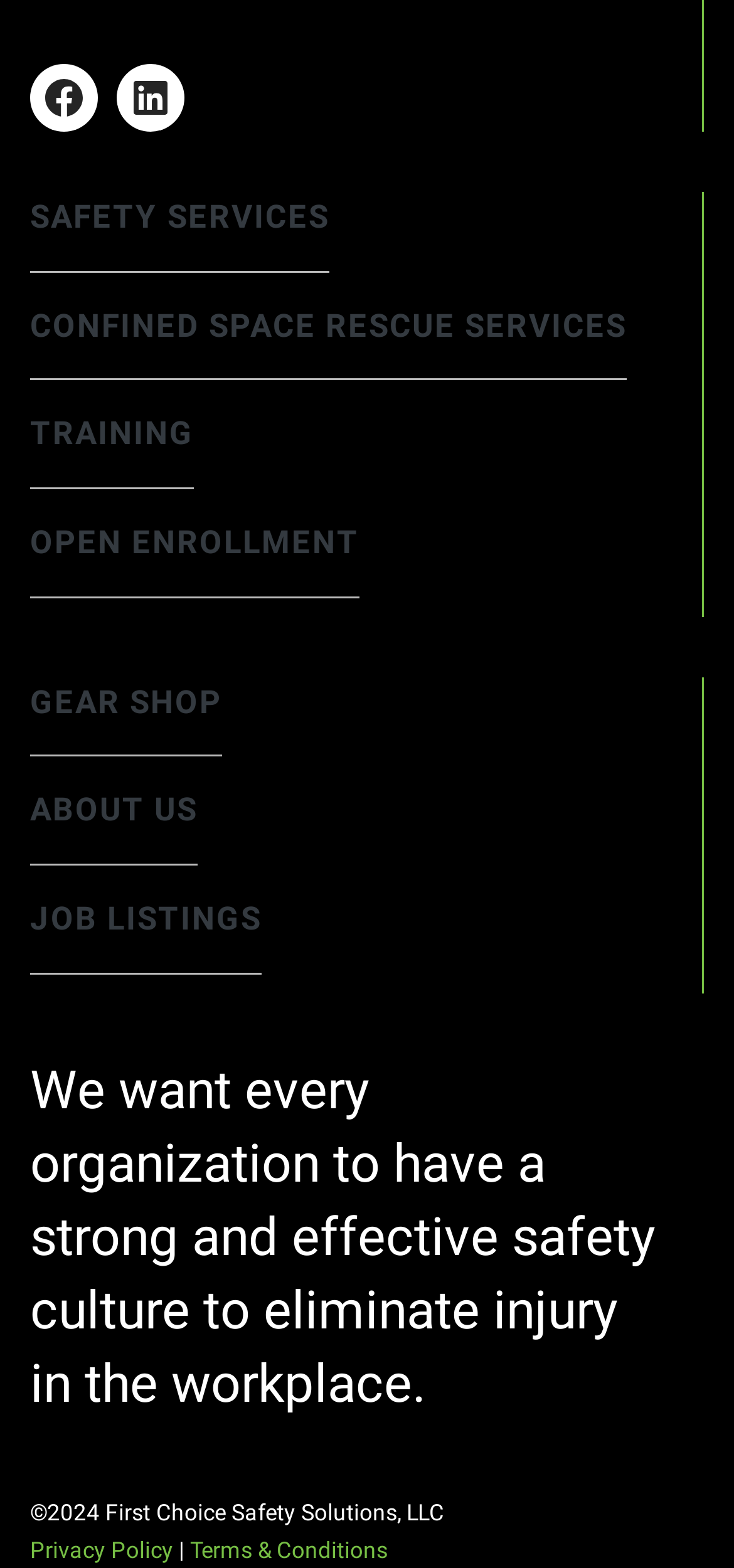Determine the bounding box coordinates of the region I should click to achieve the following instruction: "explore Terms & Conditions". Ensure the bounding box coordinates are four float numbers between 0 and 1, i.e., [left, top, right, bottom].

[0.259, 0.98, 0.528, 0.997]